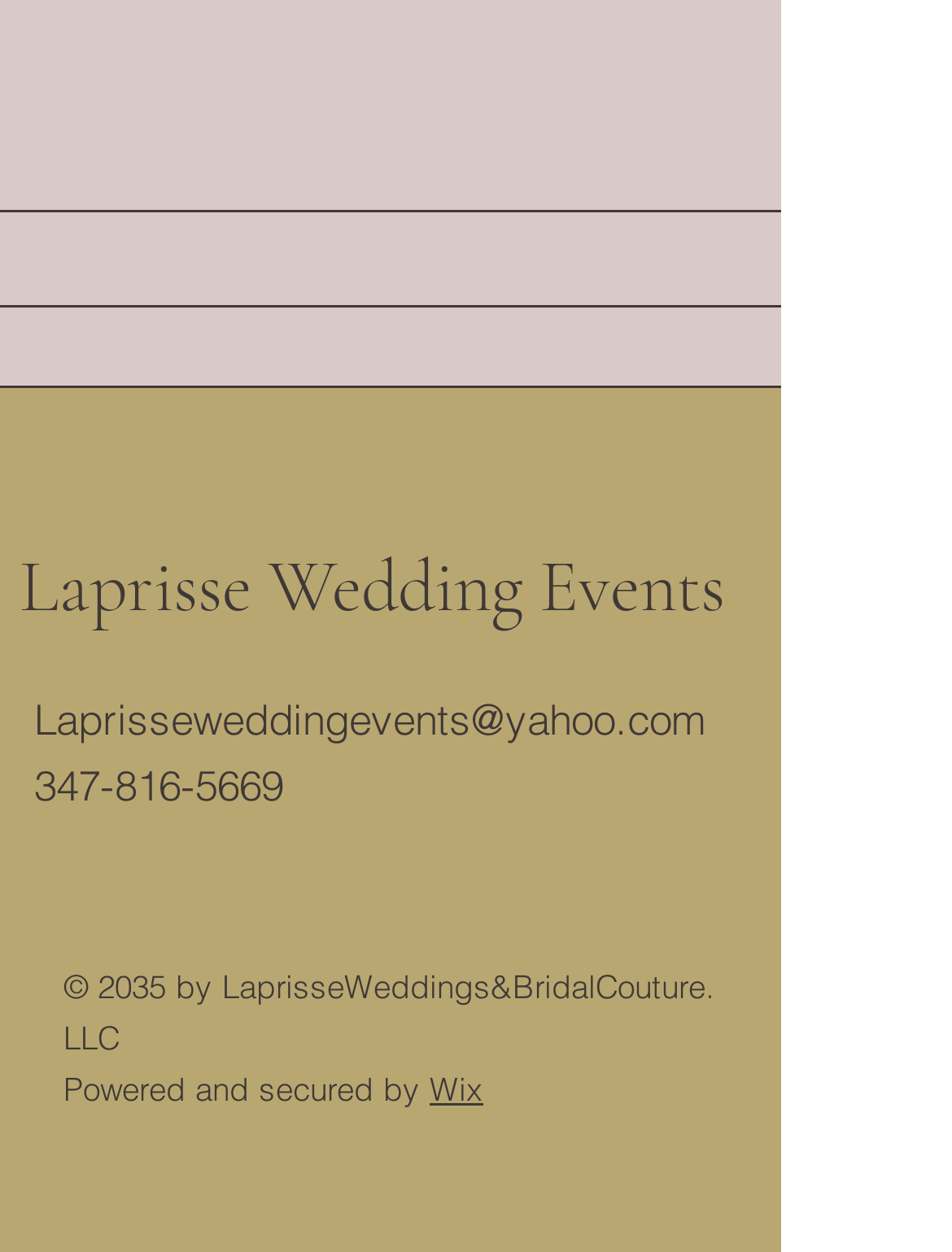Please identify the bounding box coordinates of the region to click in order to complete the given instruction: "Call Laprisse Wedding Events". The coordinates should be four float numbers between 0 and 1, i.e., [left, top, right, bottom].

[0.036, 0.606, 0.297, 0.647]